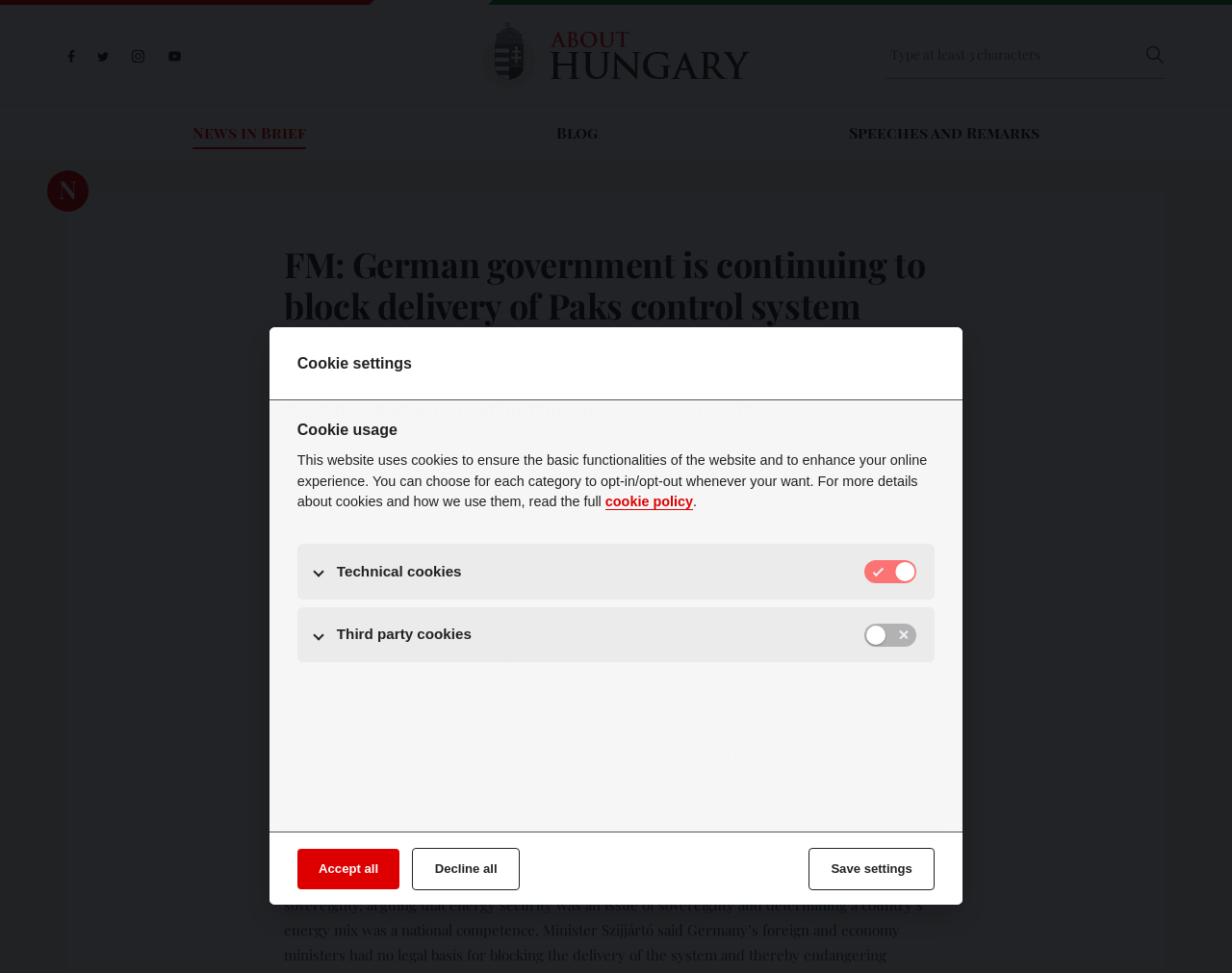What is the name of the company blocked by the German government?
Please answer the question with as much detail and depth as you can.

I found this answer by reading the static text 'Speaking in Paris on Tuesday, the foreign minister has revealed that the German government is continuing to block Siemens Energy from delivering to Hungary the control system it is supplying for the new reactor blocks of the Paks nuclear plant...'. The text explicitly mentions that the German government is blocking Siemens Energy.